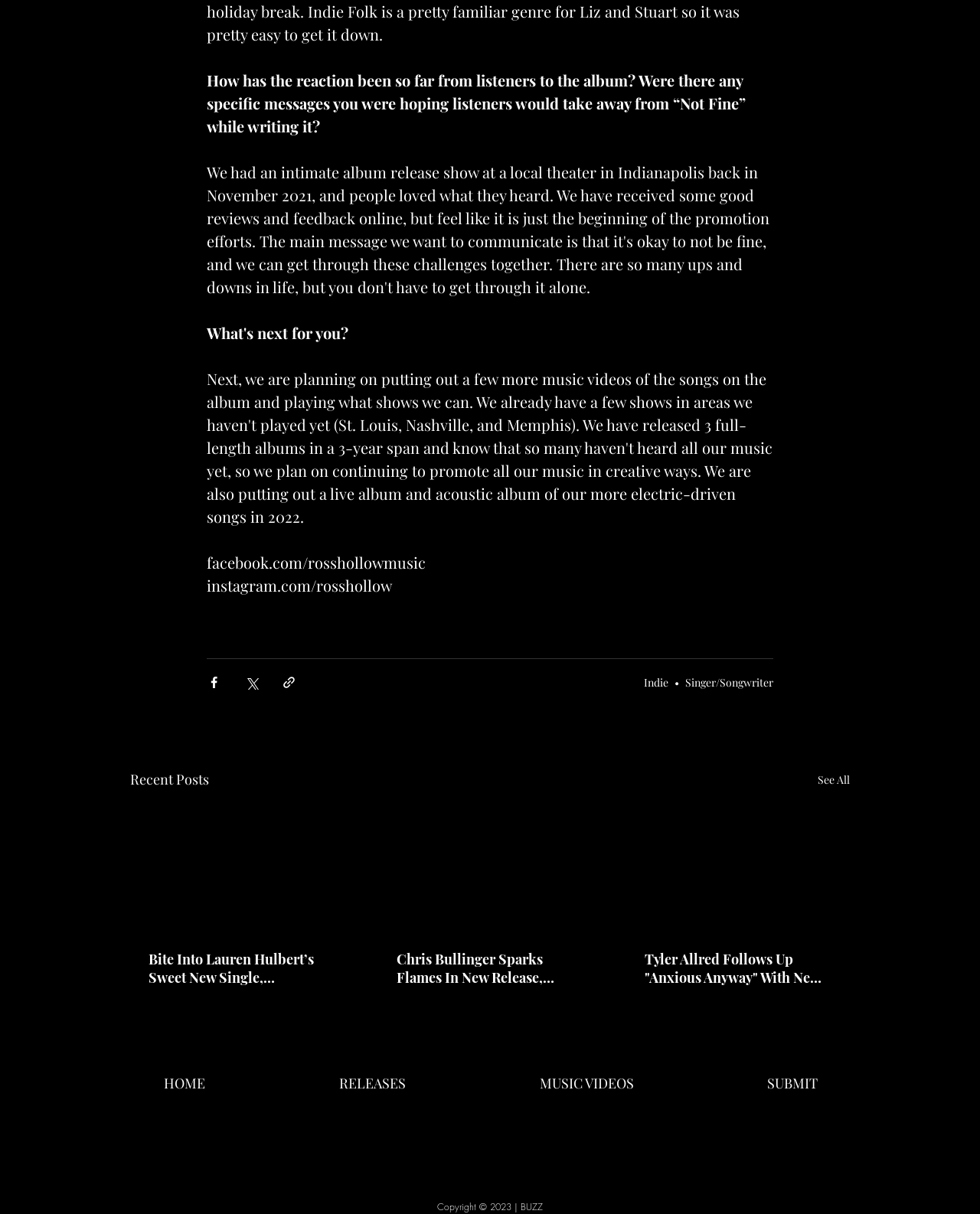What is the purpose of the 'Share via' buttons?
Utilize the information in the image to give a detailed answer to the question.

I deduced this answer by analyzing the buttons 'Share via Facebook', 'Share via Twitter', and 'Share via link' which are accompanied by images. The presence of these buttons and images suggests that they are meant to facilitate sharing of content on social media platforms.